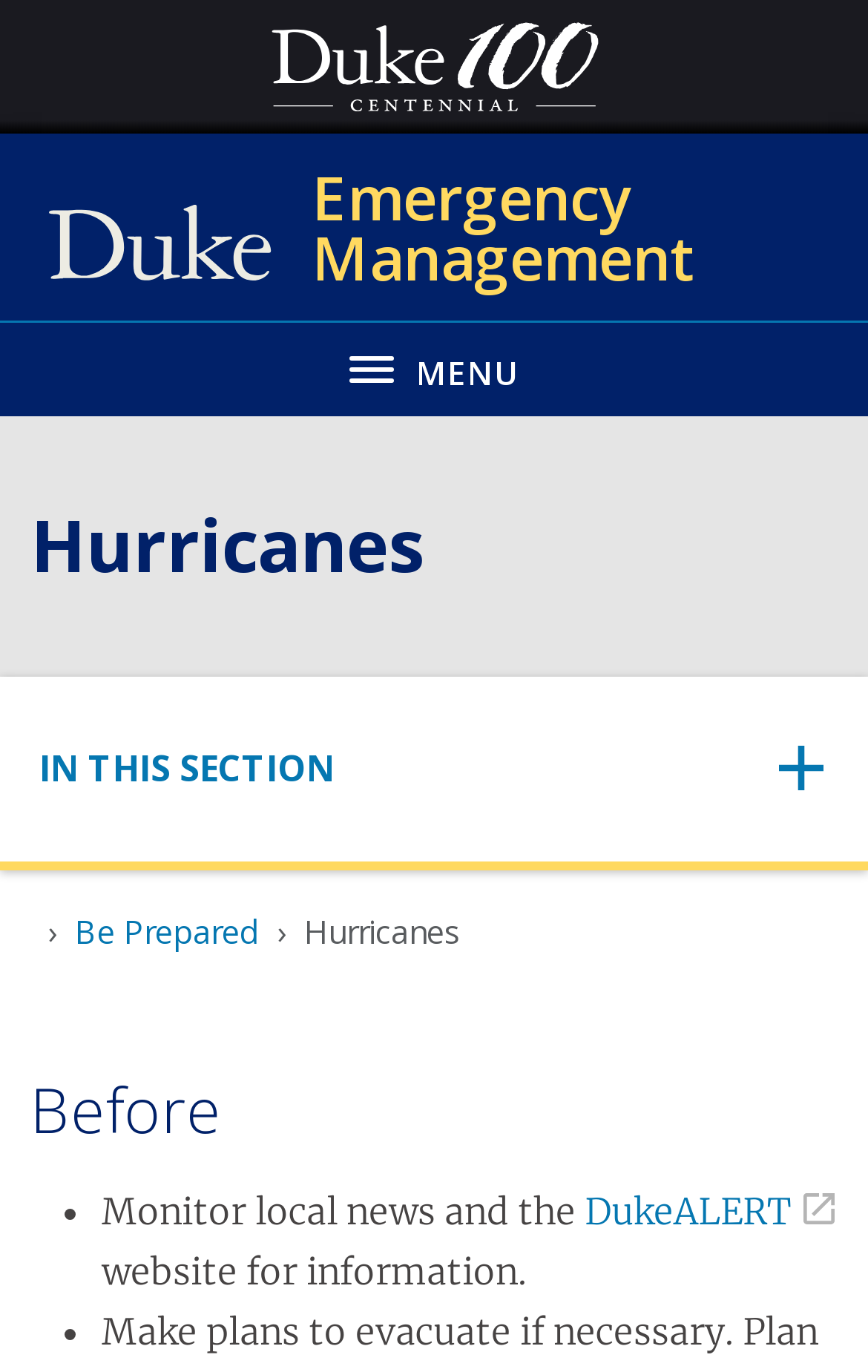What is the first step to prepare for a hurricane?
Provide a comprehensive and detailed answer to the question.

I found a heading element with the text 'Before' which suggests that it is a section about preparing for a hurricane. Under this heading, I found a list marker and a static text element with the text 'Monitor local news and the', which suggests that monitoring local news is the first step to prepare for a hurricane.